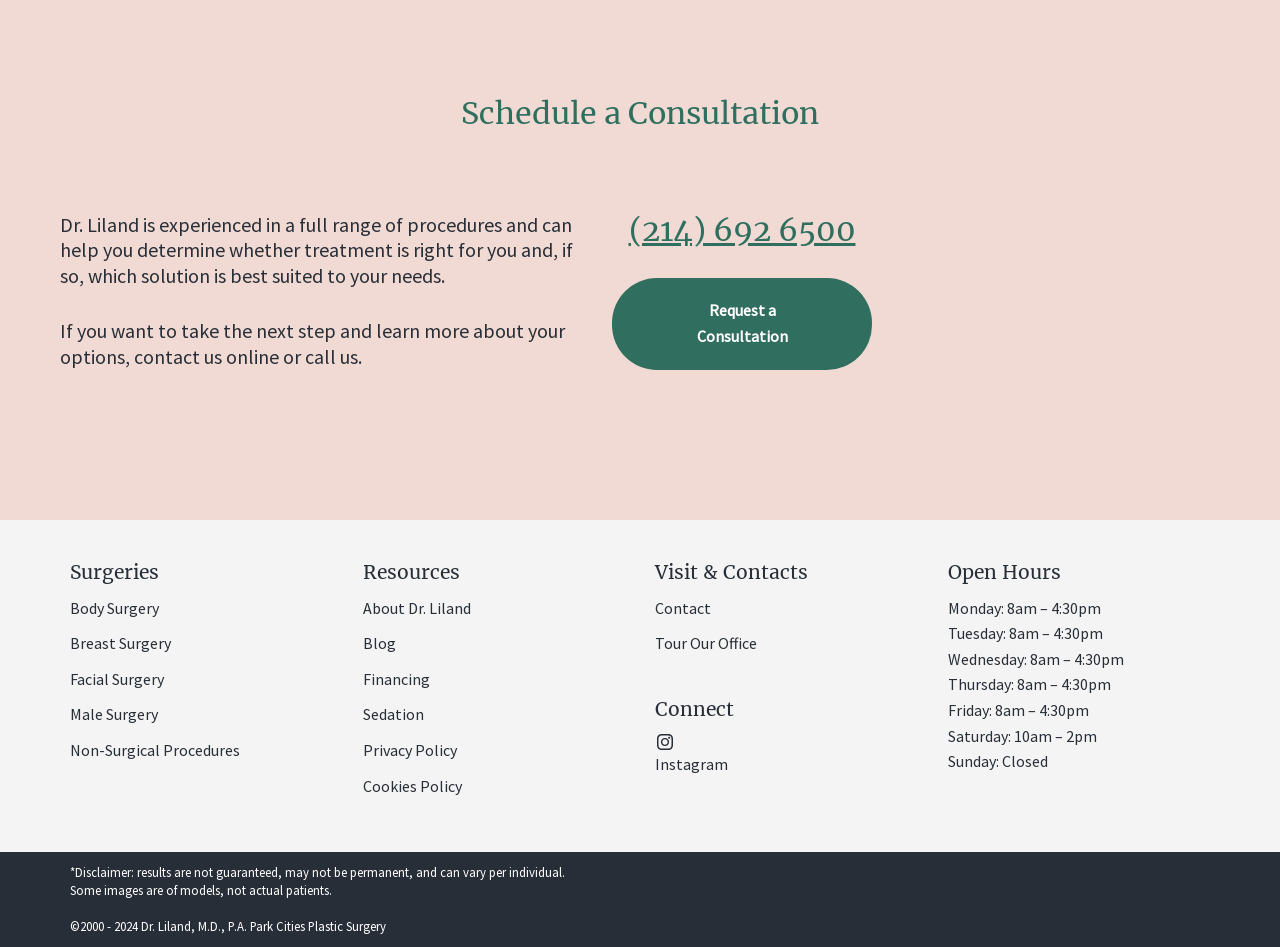Based on the description "Instagram", find the bounding box of the specified UI element.

[0.512, 0.773, 0.717, 0.817]